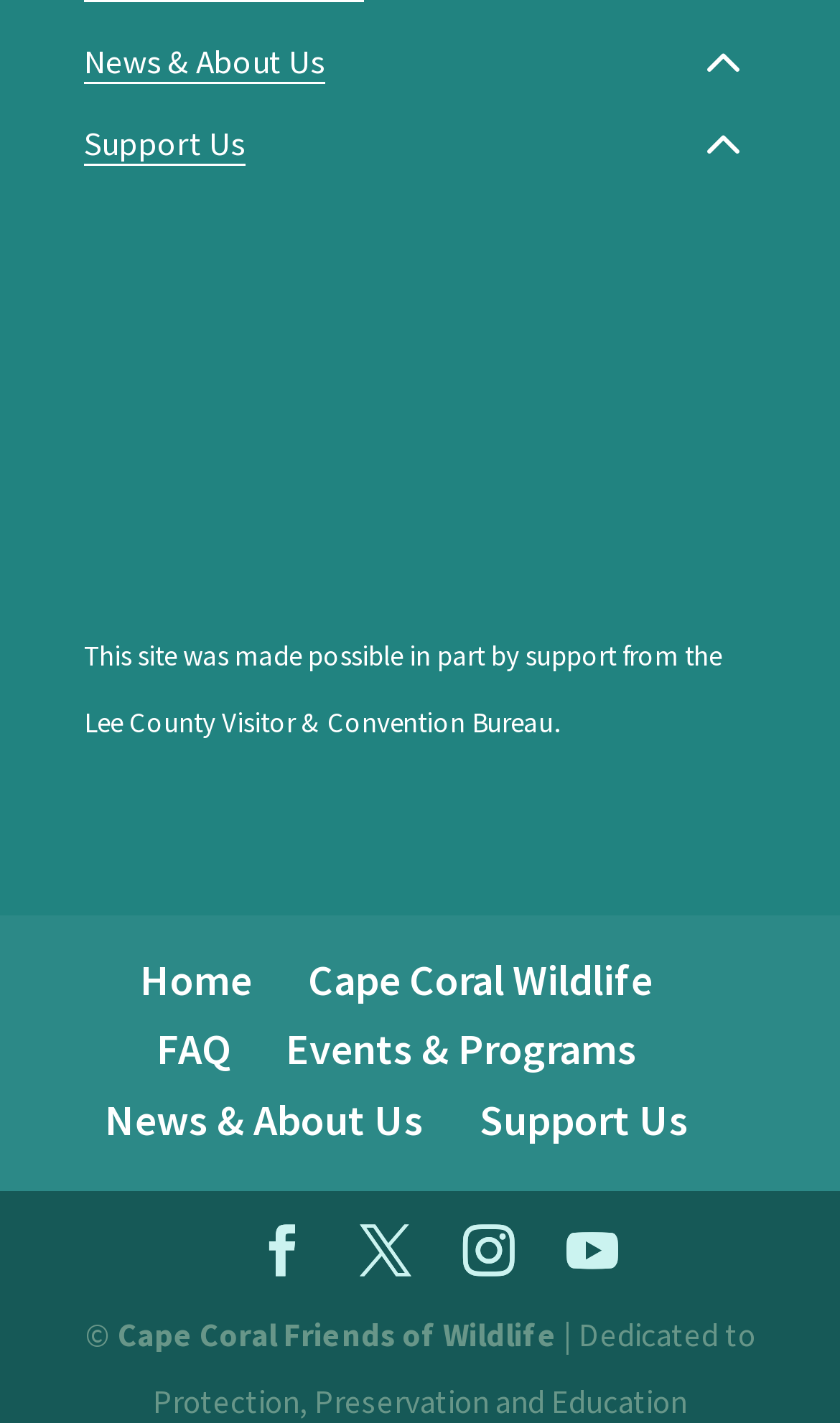Find the coordinates for the bounding box of the element with this description: "Cape Coral Wildlife".

[0.367, 0.669, 0.777, 0.707]